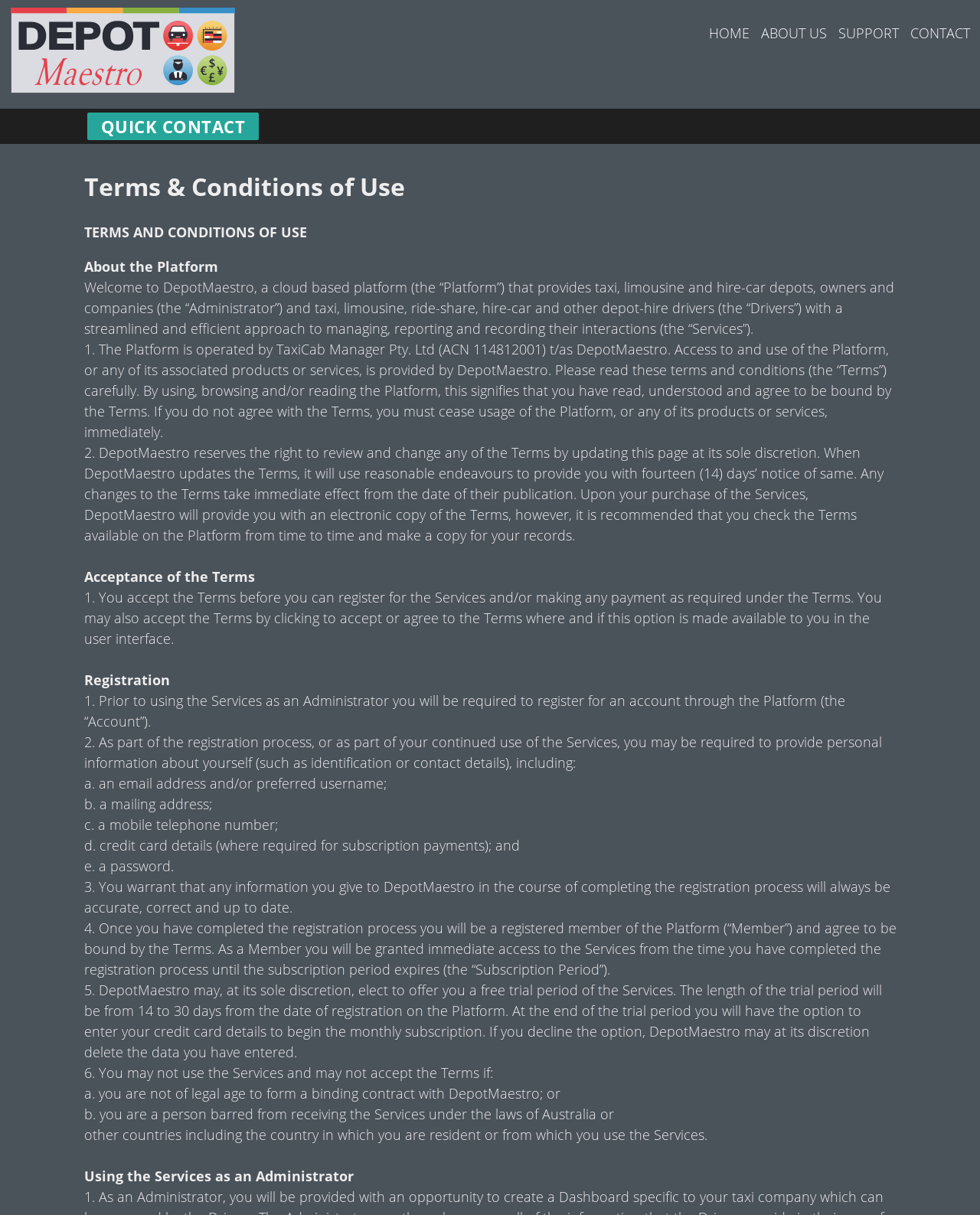Who operates the platform?
Look at the image and answer the question using a single word or phrase.

TaxiCab Manager Pty. Ltd